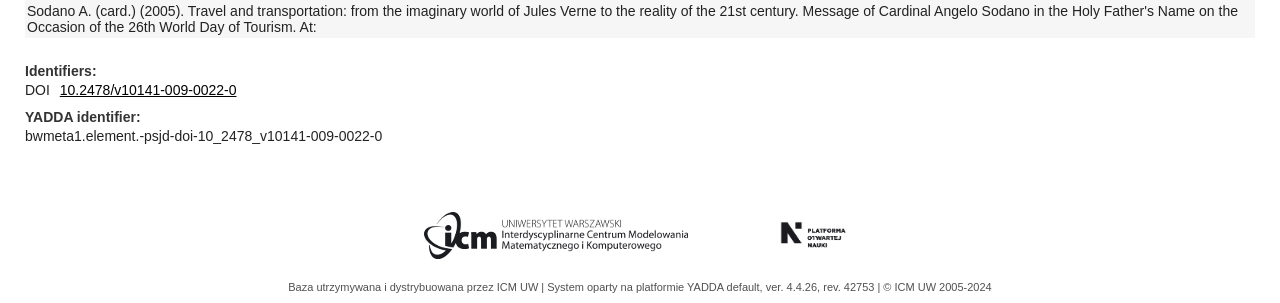How many links are present in the footer?
From the image, respond with a single word or phrase.

5